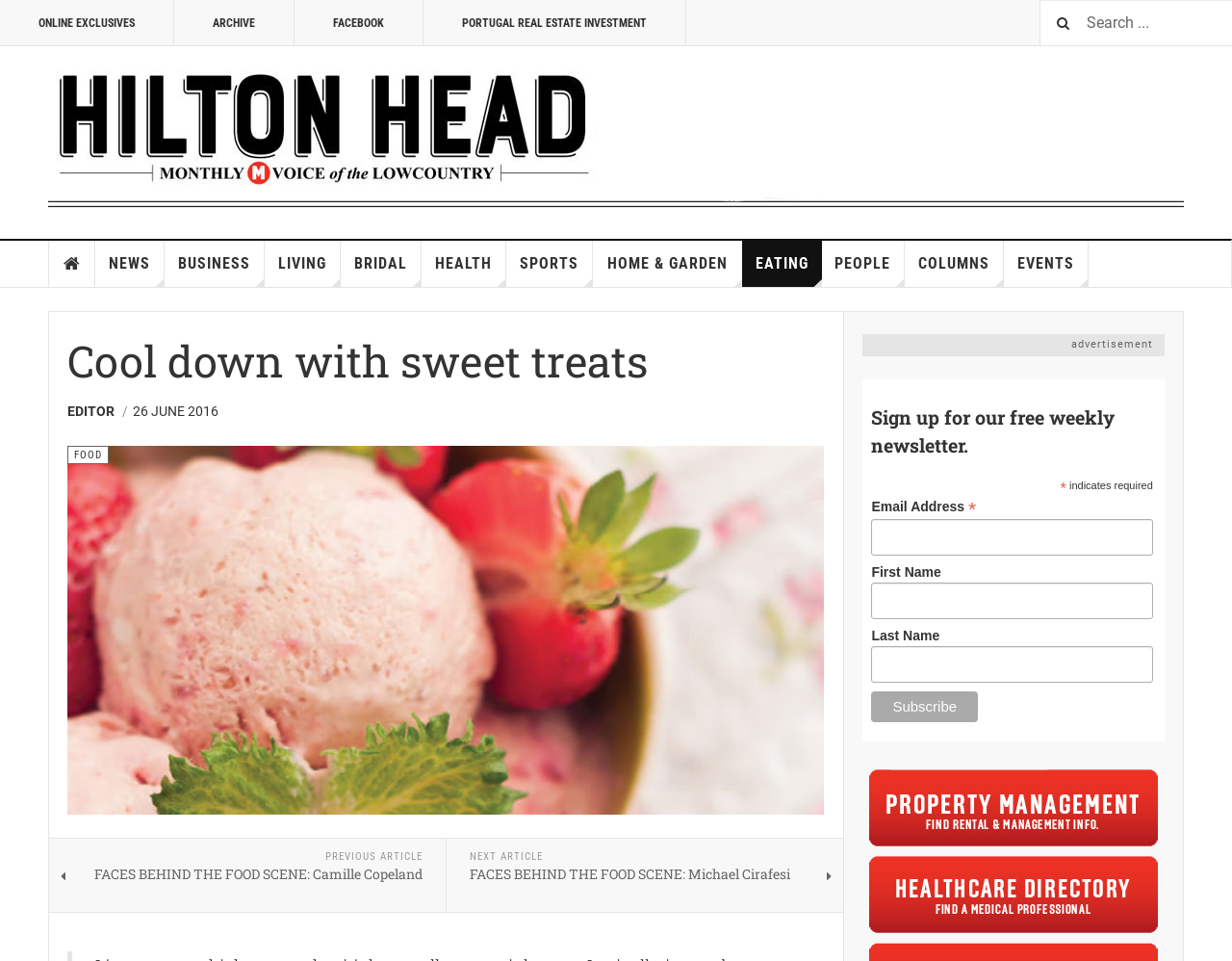Specify the bounding box coordinates for the region that must be clicked to perform the given instruction: "Search for something".

[0.844, 0.0, 1.0, 0.047]